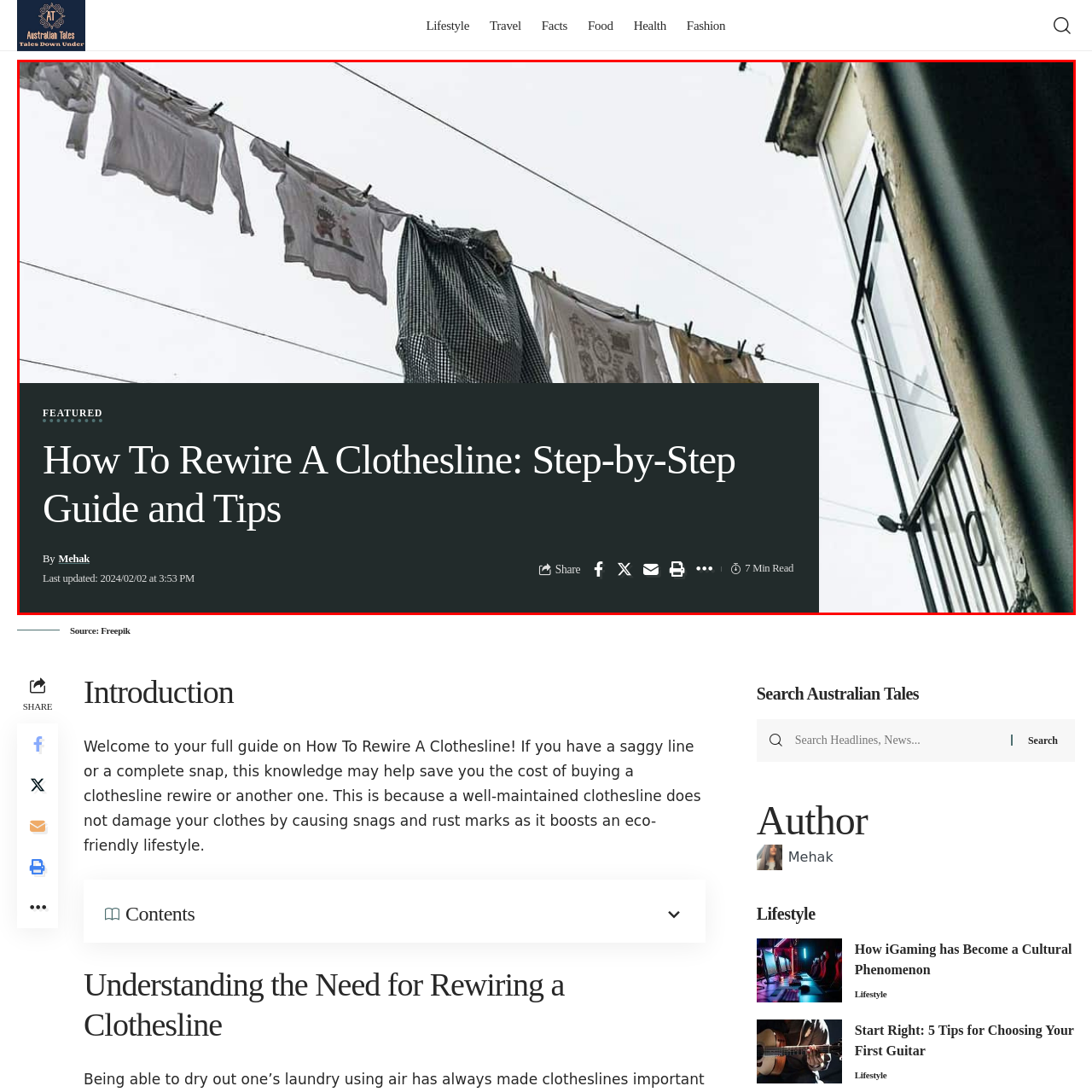When was the article last updated?
Please analyze the image within the red bounding box and respond with a detailed answer to the question.

The timestamp below the image shows the last update of the article, which is February 2, 2024, providing information about when the article was revised or updated.